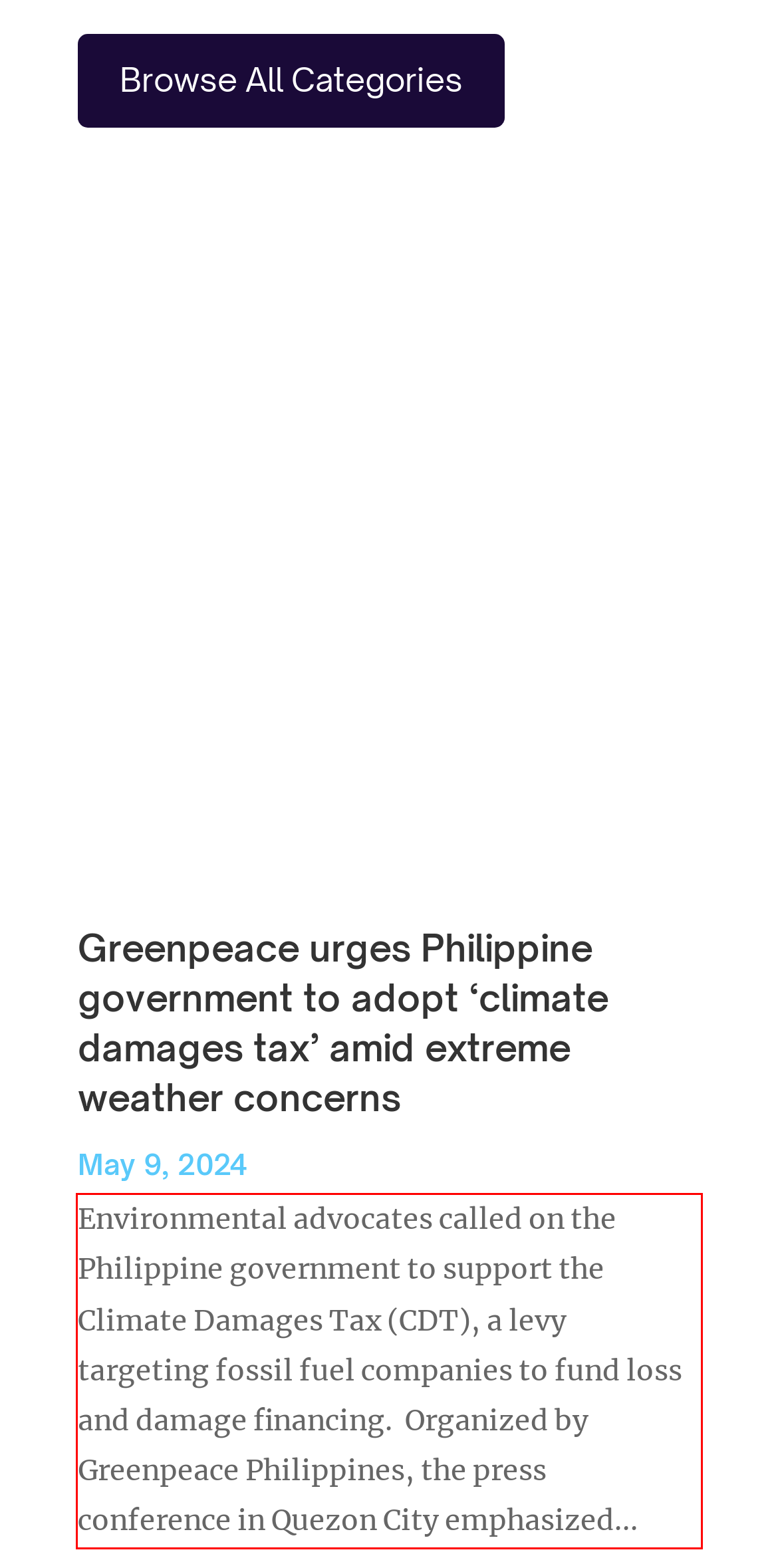Analyze the screenshot of the webpage and extract the text from the UI element that is inside the red bounding box.

Environmental advocates called on the Philippine government to support the Climate Damages Tax (CDT), a levy targeting fossil fuel companies to fund loss and damage financing. Organized by Greenpeace Philippines, the press conference in Quezon City emphasized...